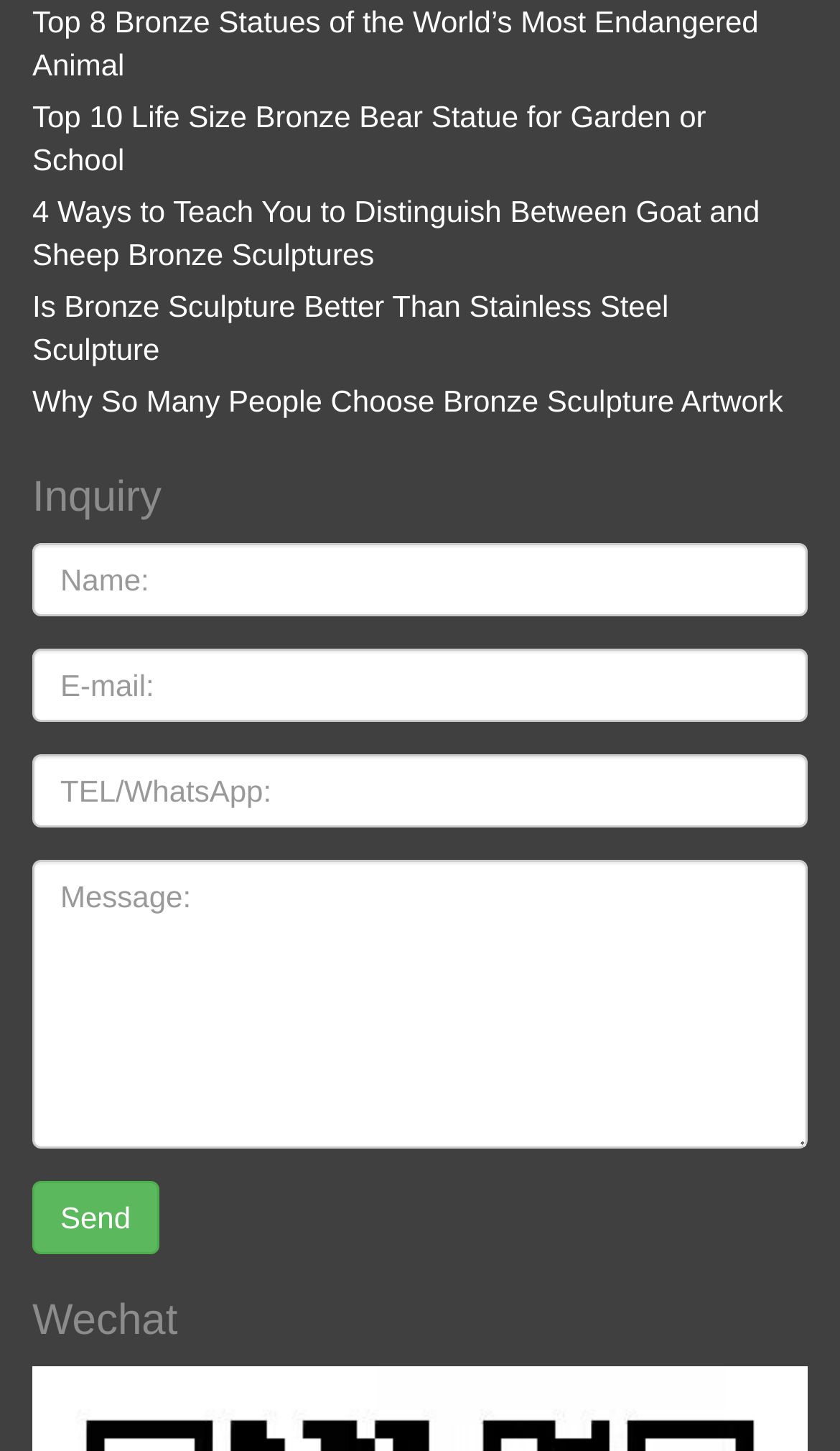Could you specify the bounding box coordinates for the clickable section to complete the following instruction: "Click on the link to learn about the top 8 bronze statues of the world’s most endangered animal"?

[0.038, 0.002, 0.903, 0.056]